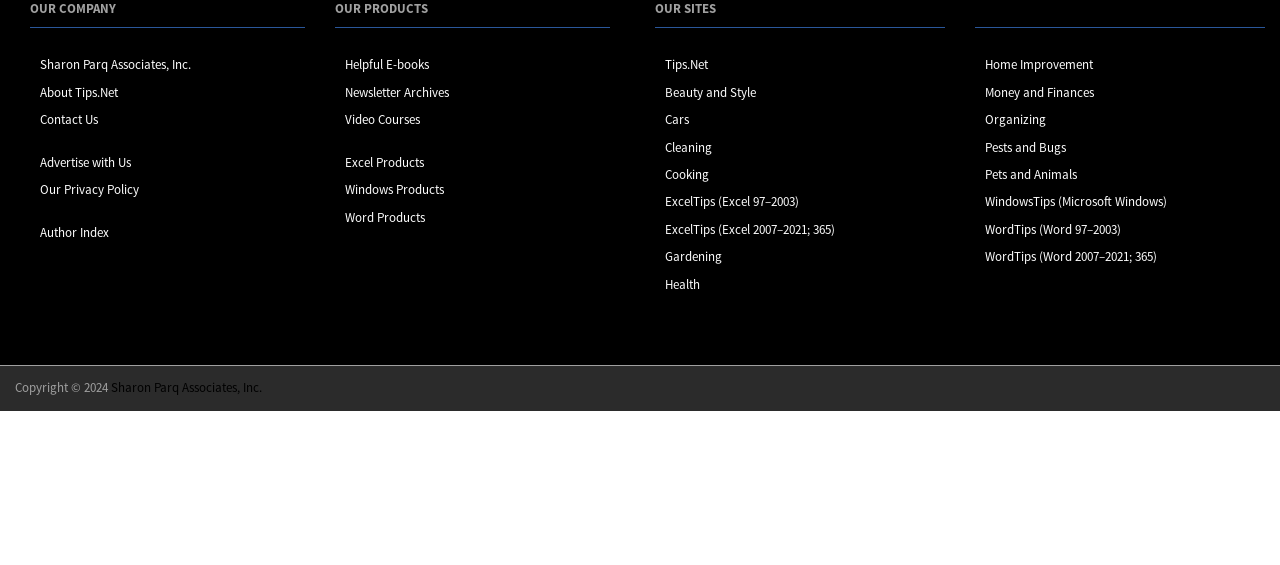Can you find the bounding box coordinates of the area I should click to execute the following instruction: "Check out Home Improvement"?

[0.77, 0.1, 0.854, 0.13]